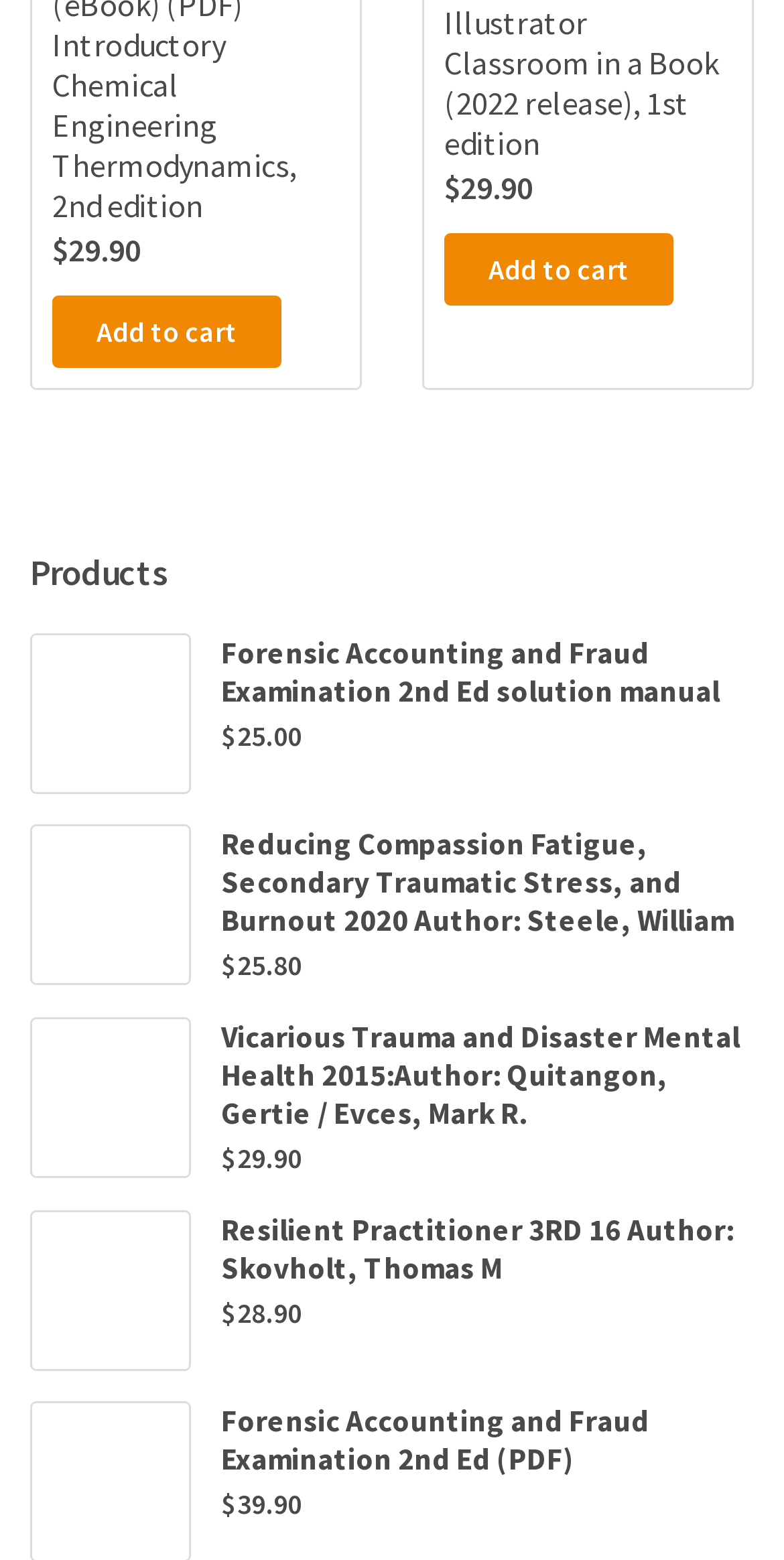What is the price of the most expensive product?
Please provide a full and detailed response to the question.

I looked at the prices of all the products and found that the highest price is $39.90, which is the price of 'Forensic Accounting and Fraud Examination 2nd Ed (PDF)'.